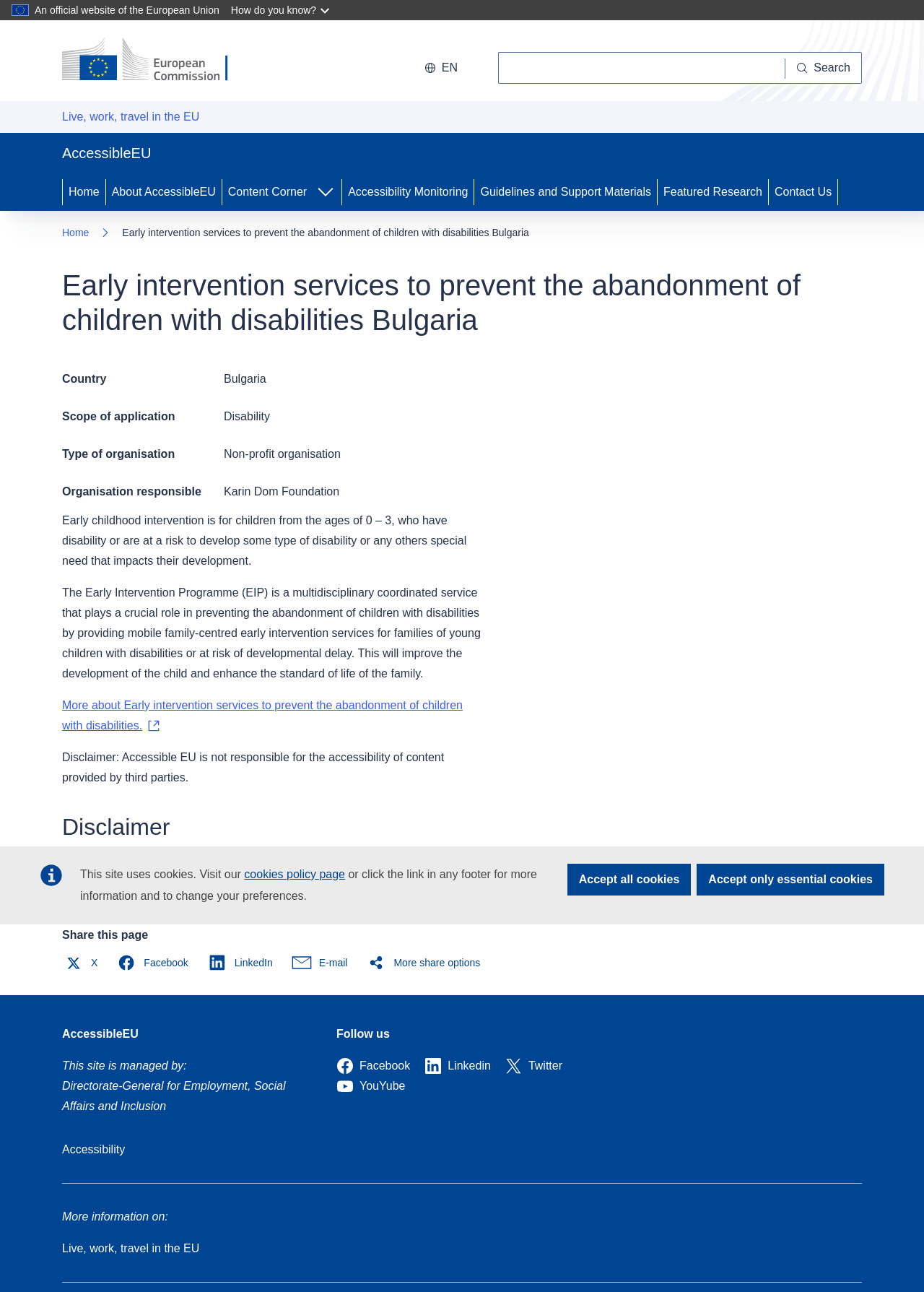What is the scope of application for the Early Intervention Programme?
Please answer the question with a detailed and comprehensive explanation.

The scope of application for the Early Intervention Programme is disability, as stated in the description list term section of the webpage.